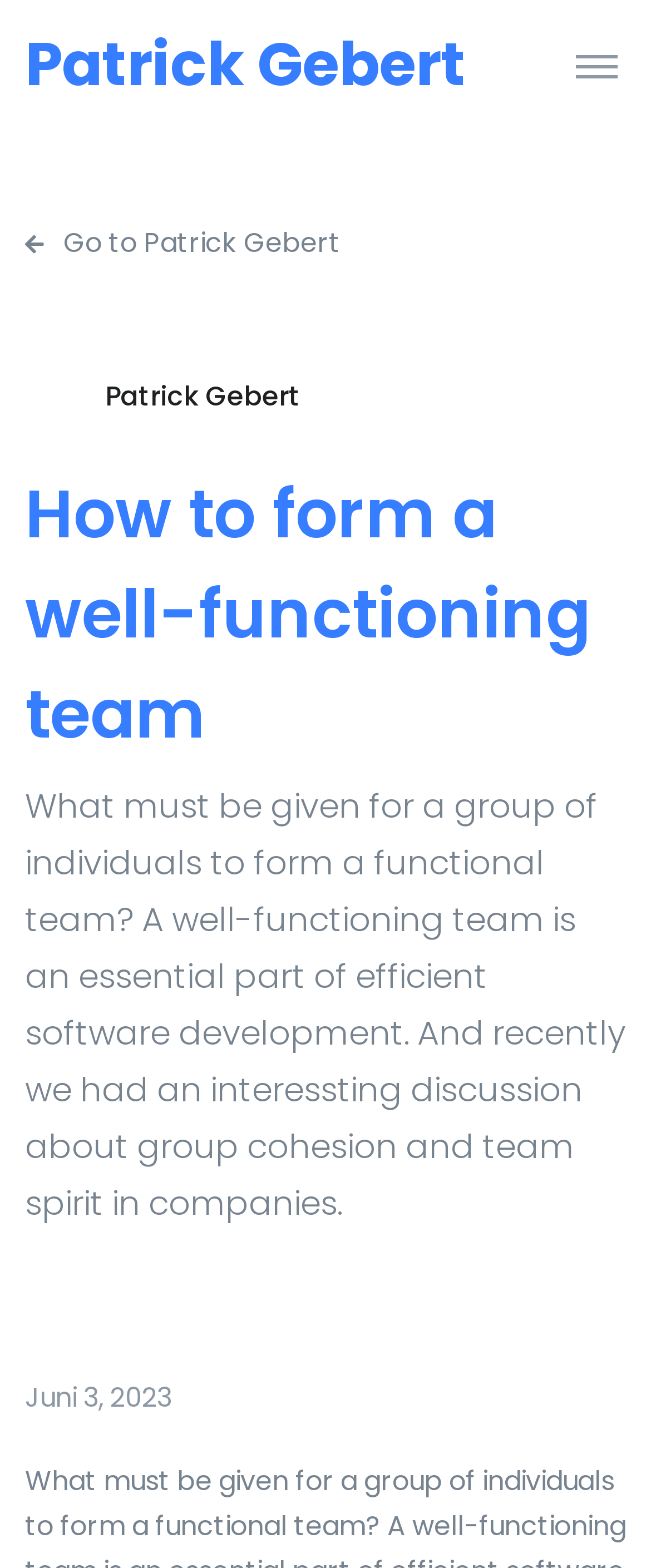Please find and generate the text of the main heading on the webpage.

How to form a well-functioning team